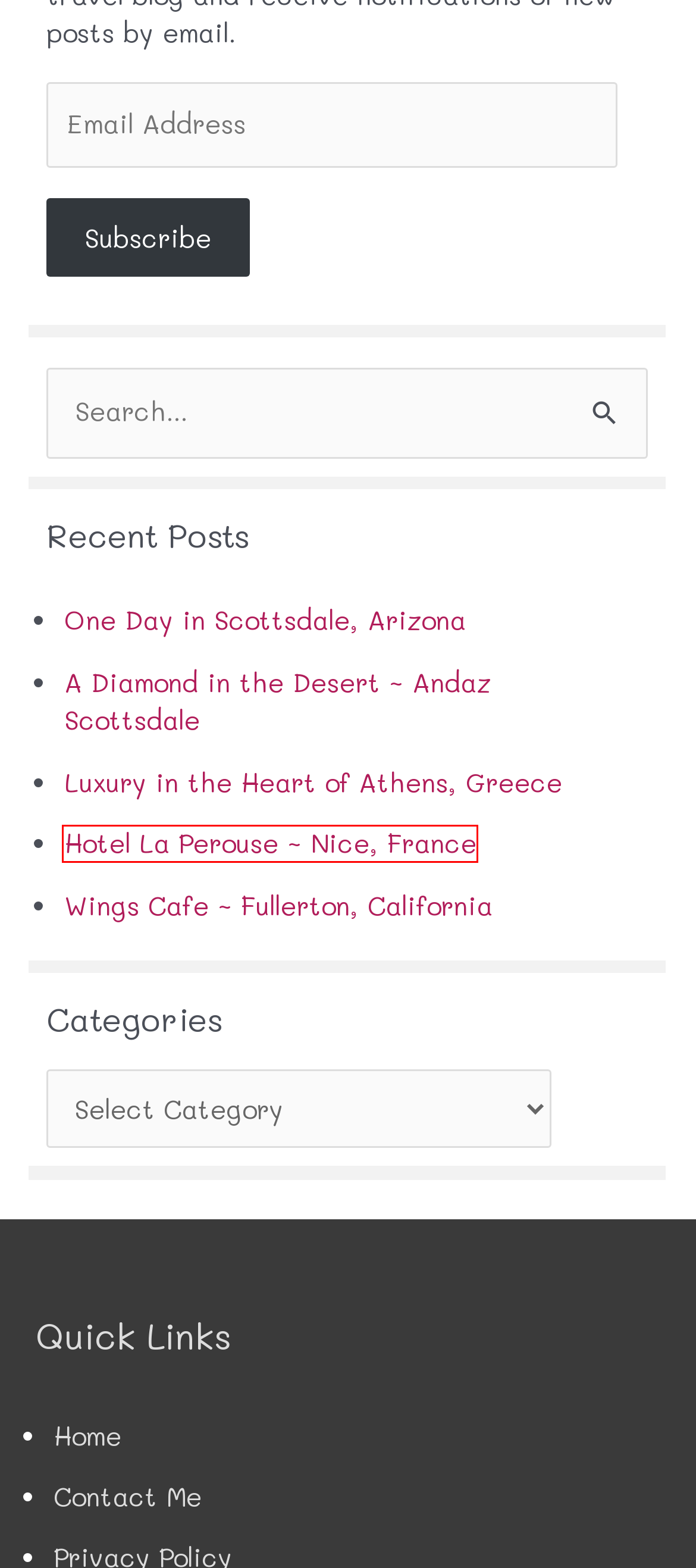With the provided screenshot showing a webpage and a red bounding box, determine which webpage description best fits the new page that appears after clicking the element inside the red box. Here are the options:
A. One Day in Scottsdale, Arizona – Terri Brewster
B. Destination Travel – Terri Brewster
C. Travel Tips and Helps – Terri Brewster
D. Wings Cafe ~ Fullerton, California – Terri Brewster
E. Hotel La Perouse ~ Nice, France – Terri Brewster
F. Post Ranch Inn, Rustic Luxury – Terri Brewster
G. Luxury in the Heart of Athens, Greece – Terri Brewster
H. A Diamond in the Desert ~ Andaz Scottsdale – Terri Brewster

E